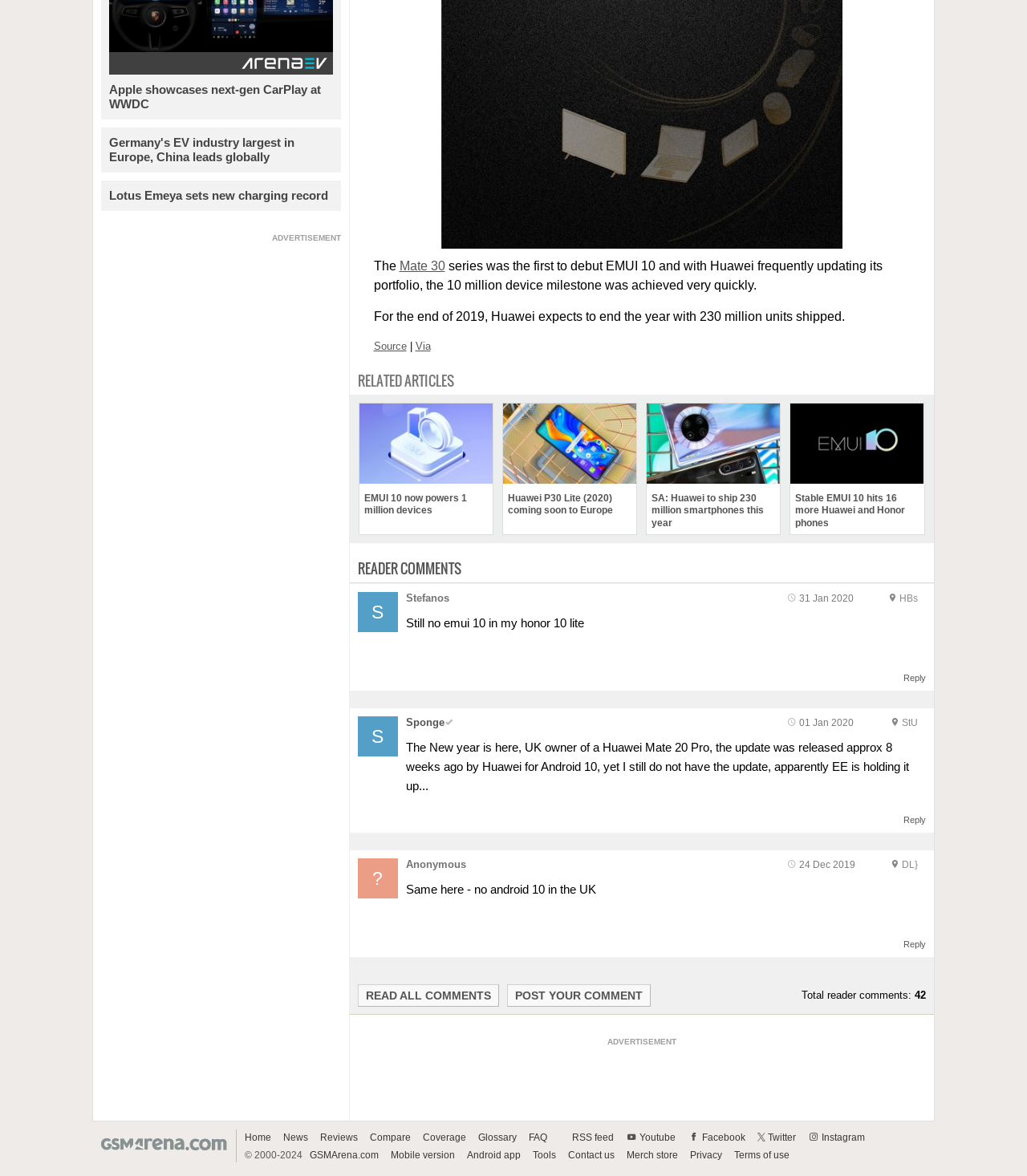What is the milestone achieved by Huawei?
Based on the image, answer the question with as much detail as possible.

According to the text, 'the 10 million device milestone was achieved very quickly' which indicates that Huawei has achieved a milestone of 10 million devices.